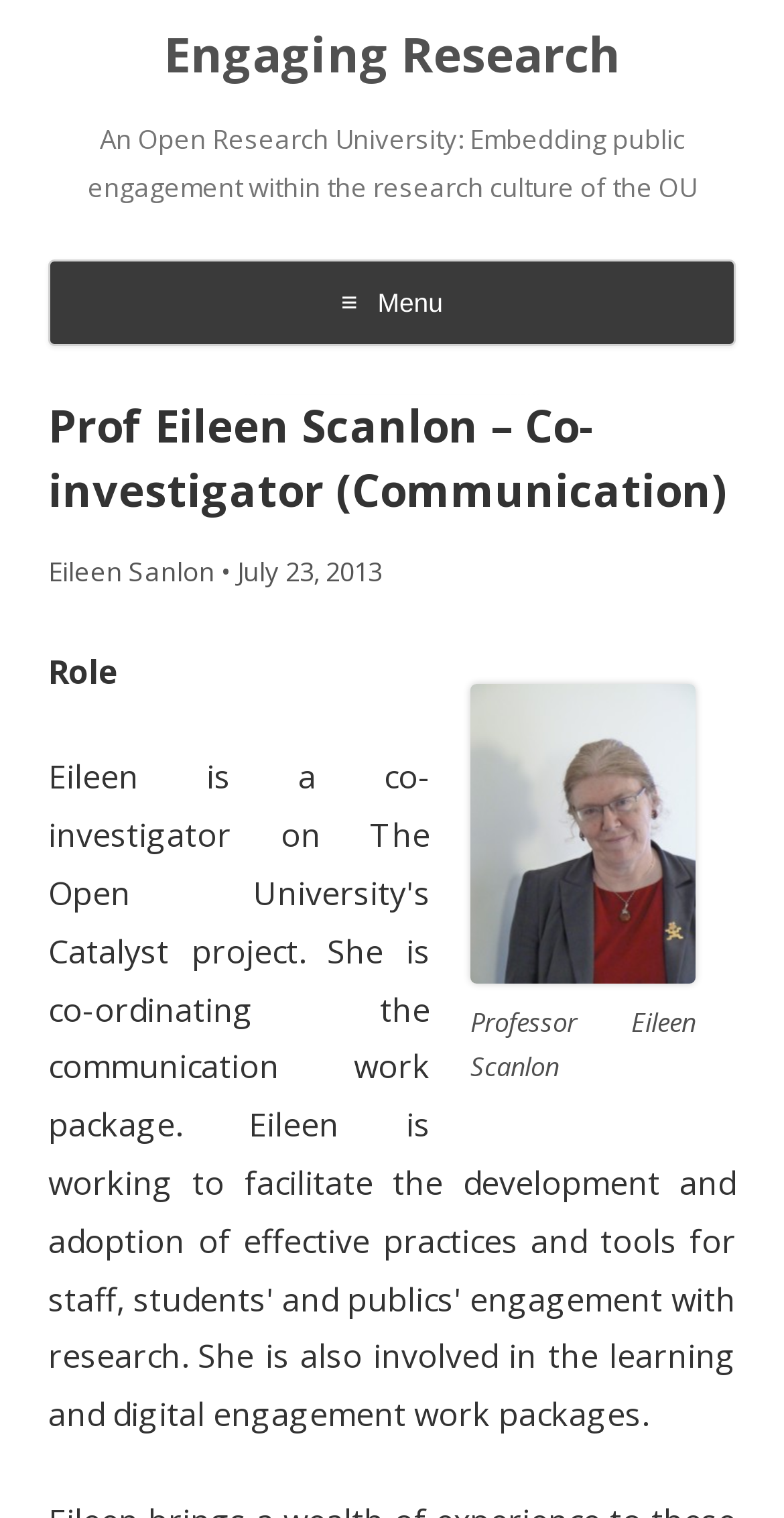Find the coordinates for the bounding box of the element with this description: "July 23, 2013".

[0.303, 0.364, 0.487, 0.388]